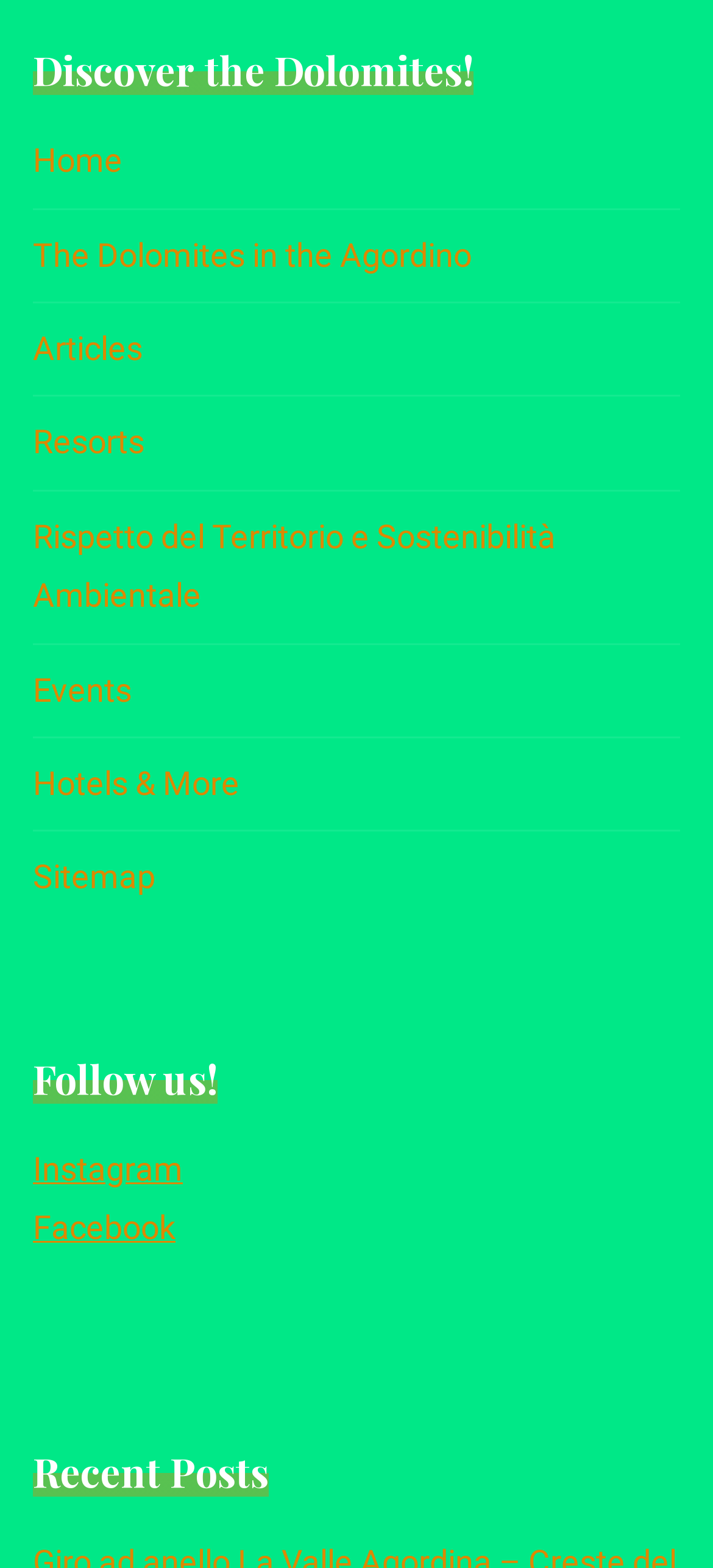Determine the bounding box coordinates of the clickable element necessary to fulfill the instruction: "go to home page". Provide the coordinates as four float numbers within the 0 to 1 range, i.e., [left, top, right, bottom].

[0.046, 0.09, 0.172, 0.115]